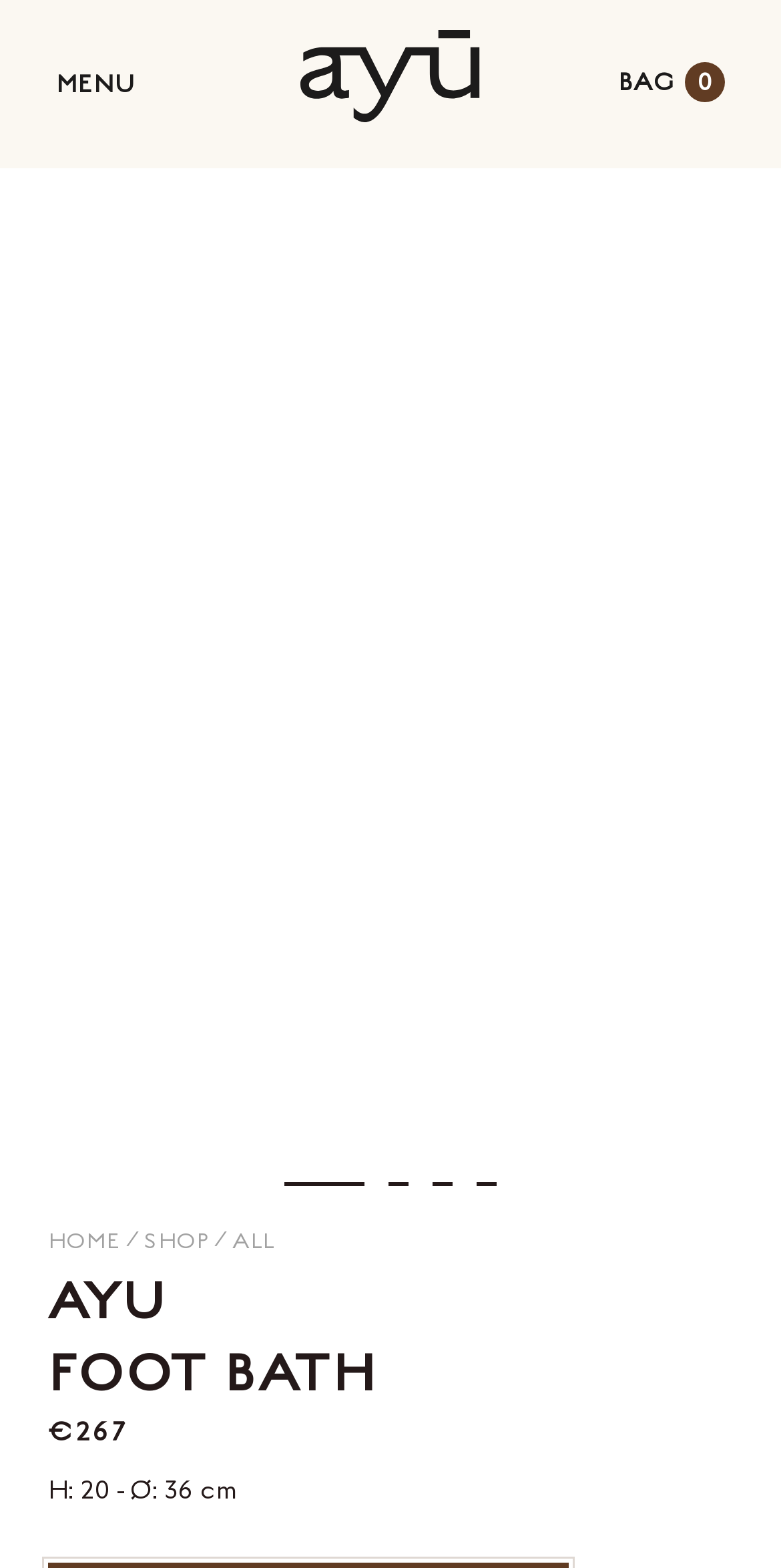Offer a detailed explanation of the webpage layout and contents.

The webpage is about a foot bath product from Ayu.eu. At the top left, there is a button to open the navigation menu, accompanied by the text "MENU". On the top center, there is a link with an image, which seems to be the logo of the website. On the top right, there is a link to the shopping bag with a count of 0 items.

Below the top section, there are four buttons aligned horizontally, likely representing different options or sizes for the foot bath product. Underneath these buttons, there is a navigation section with breadcrumbs, showing the path "HOME > SHOP > ALL". 

The main content of the page is focused on the foot bath product, with a heading "AYU FOOT BATH" and a price of €267. Below the price, there is a description of the product's dimensions, "H: 20 - Ø: 36 cm".